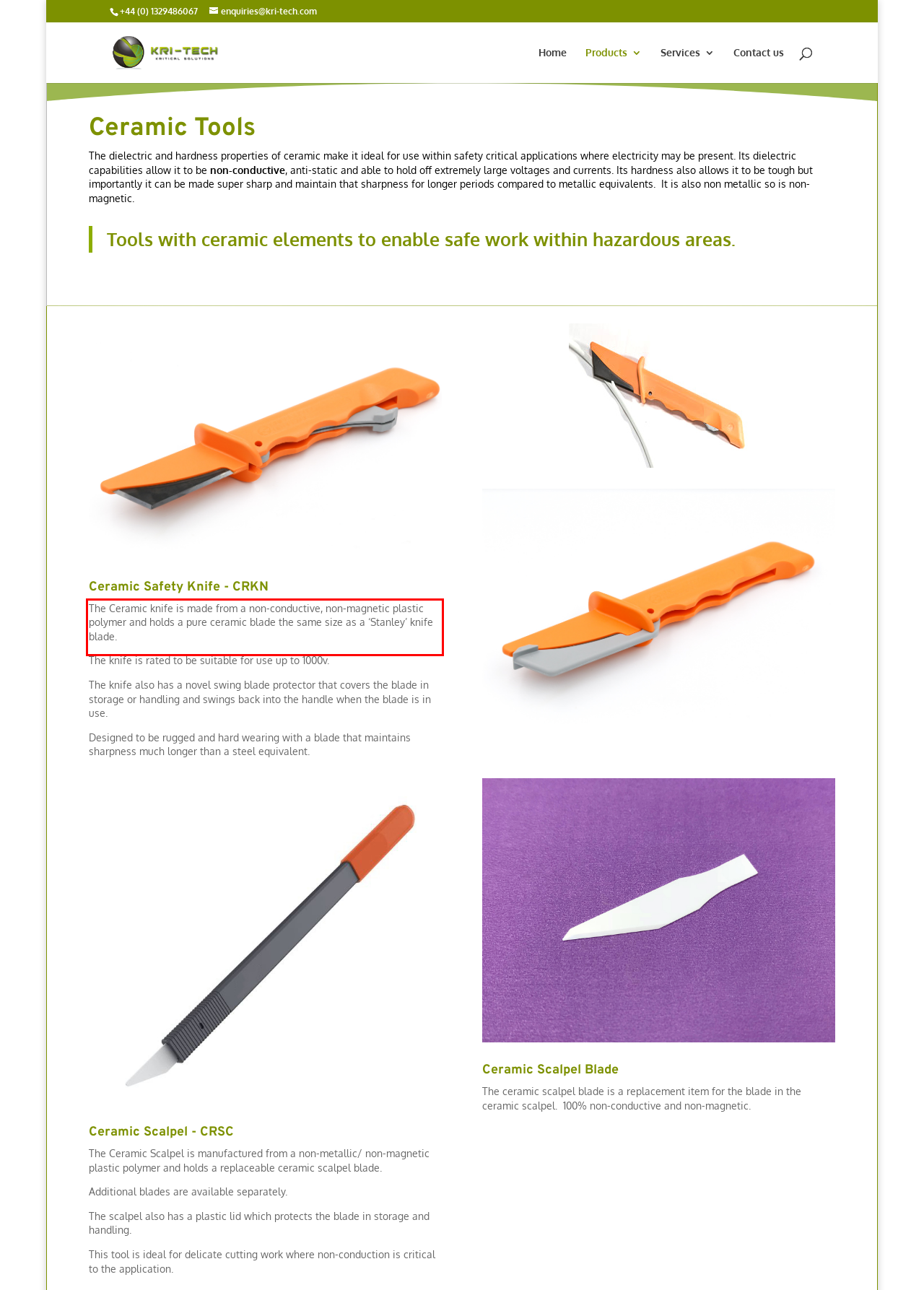Please perform OCR on the UI element surrounded by the red bounding box in the given webpage screenshot and extract its text content.

The Ceramic knife is made from a non-conductive, non-magnetic plastic polymer and holds a pure ceramic blade the same size as a ‘Stanley’ knife blade.